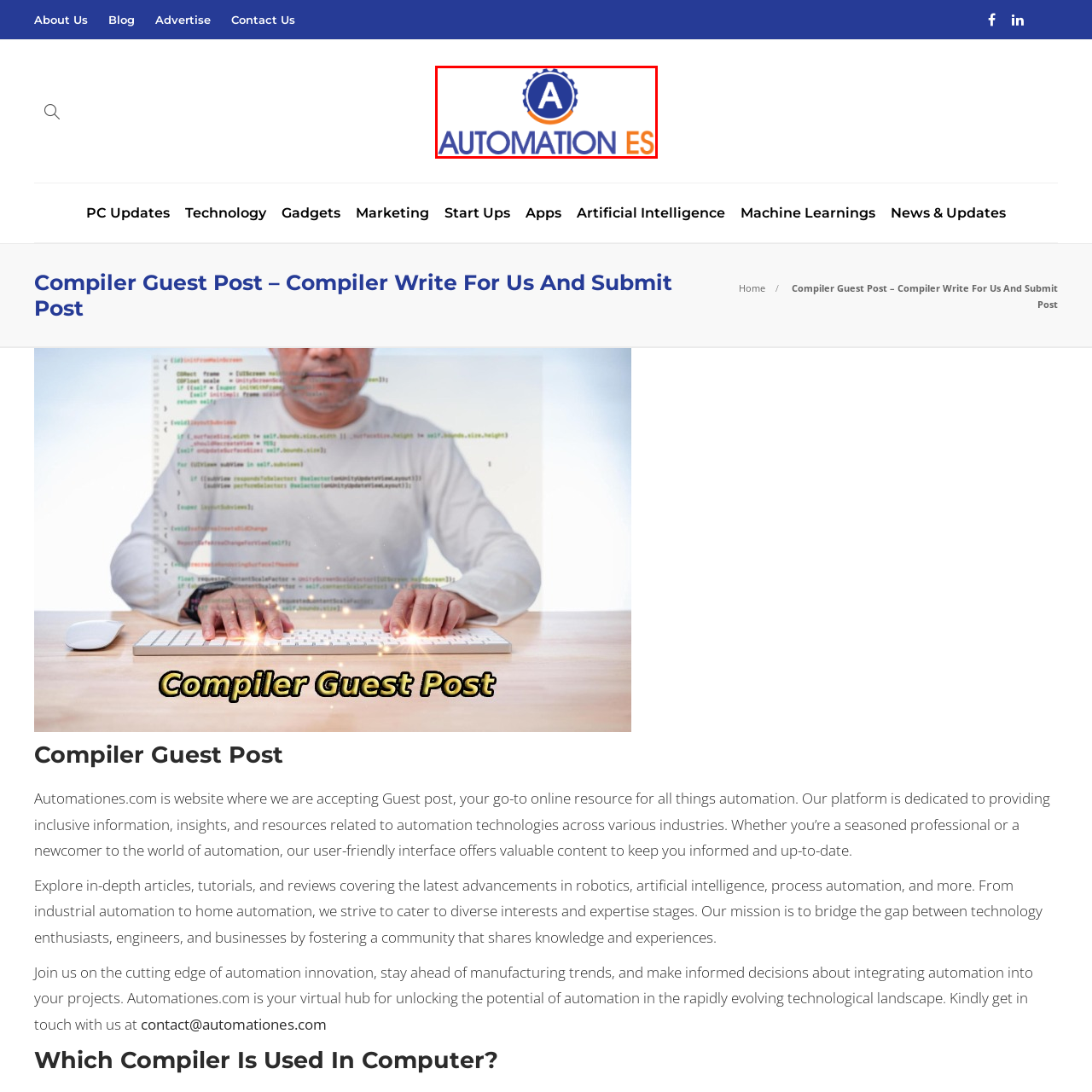View the portion of the image within the red bounding box and answer this question using a single word or phrase:
What does the uppercase letter 'A' in the logo represent?

Automation